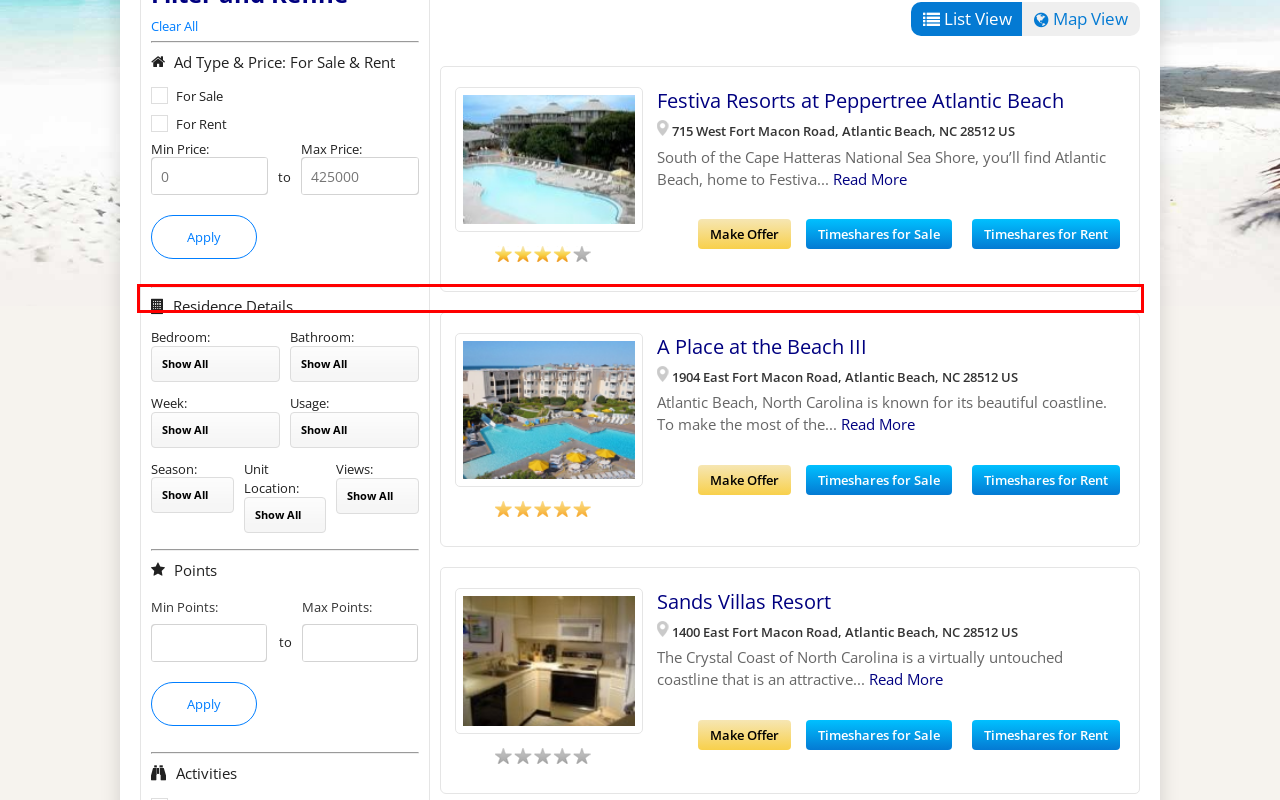Given a screenshot of a webpage with a red bounding box, please identify and retrieve the text inside the red rectangle.

When you love North Carolina but want to experience a different side of the state, you should consider buying an Atlantic Beach timeshare.